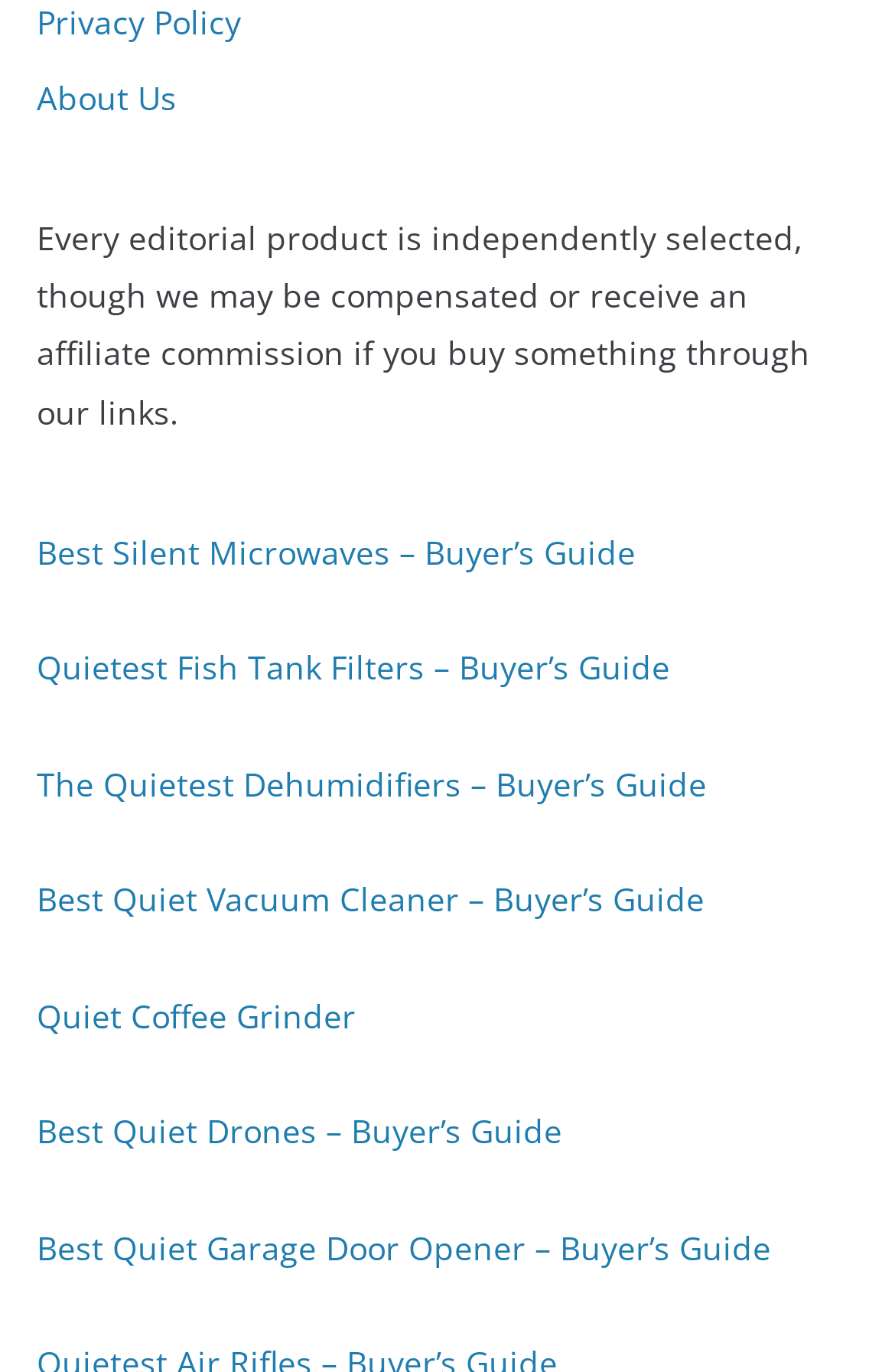Find the bounding box coordinates of the element I should click to carry out the following instruction: "Learn about the website".

[0.041, 0.055, 0.197, 0.087]